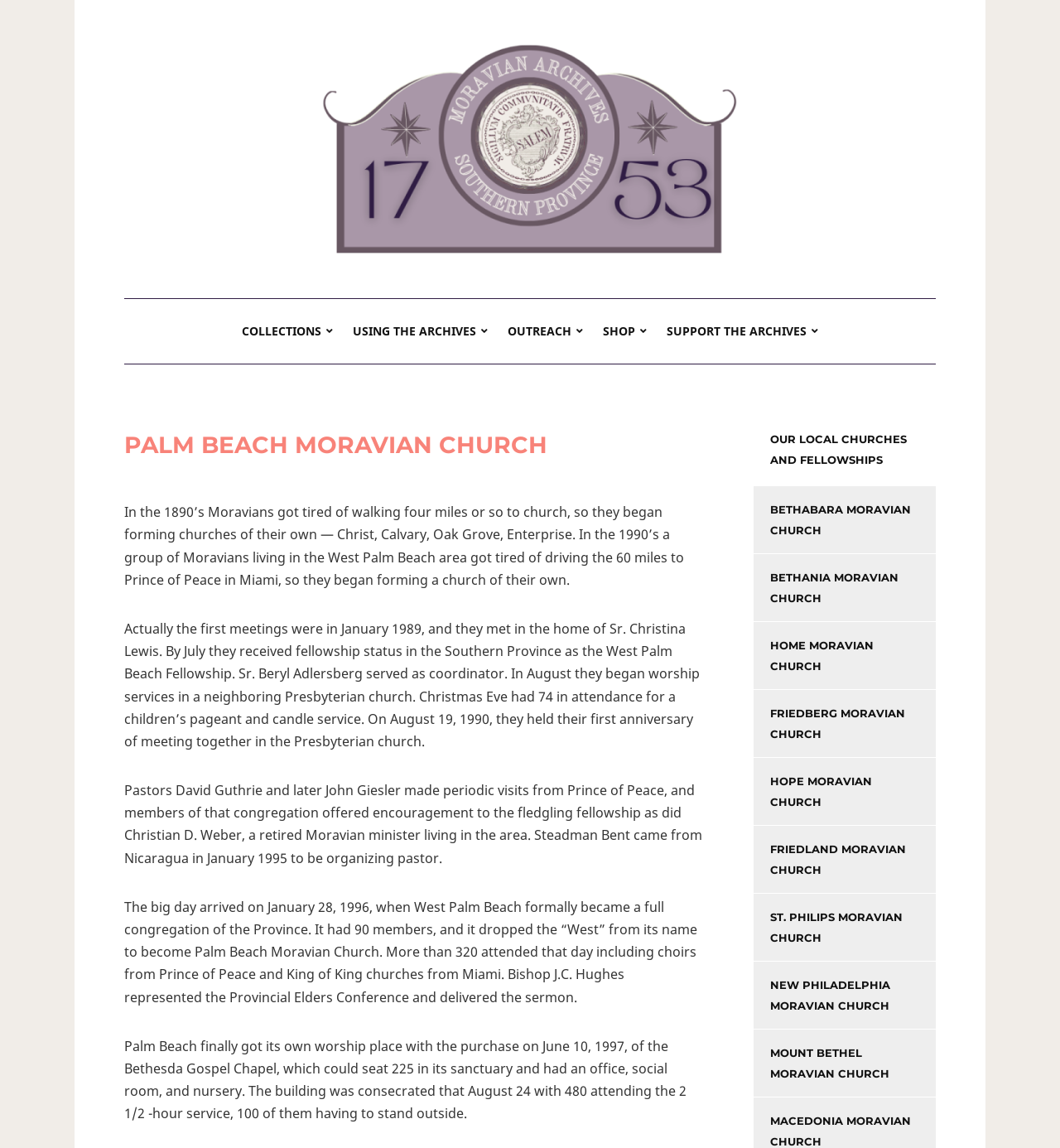Locate the bounding box coordinates of the UI element described by: "Bethabara Moravian Church". The bounding box coordinates should consist of four float numbers between 0 and 1, i.e., [left, top, right, bottom].

[0.711, 0.424, 0.883, 0.483]